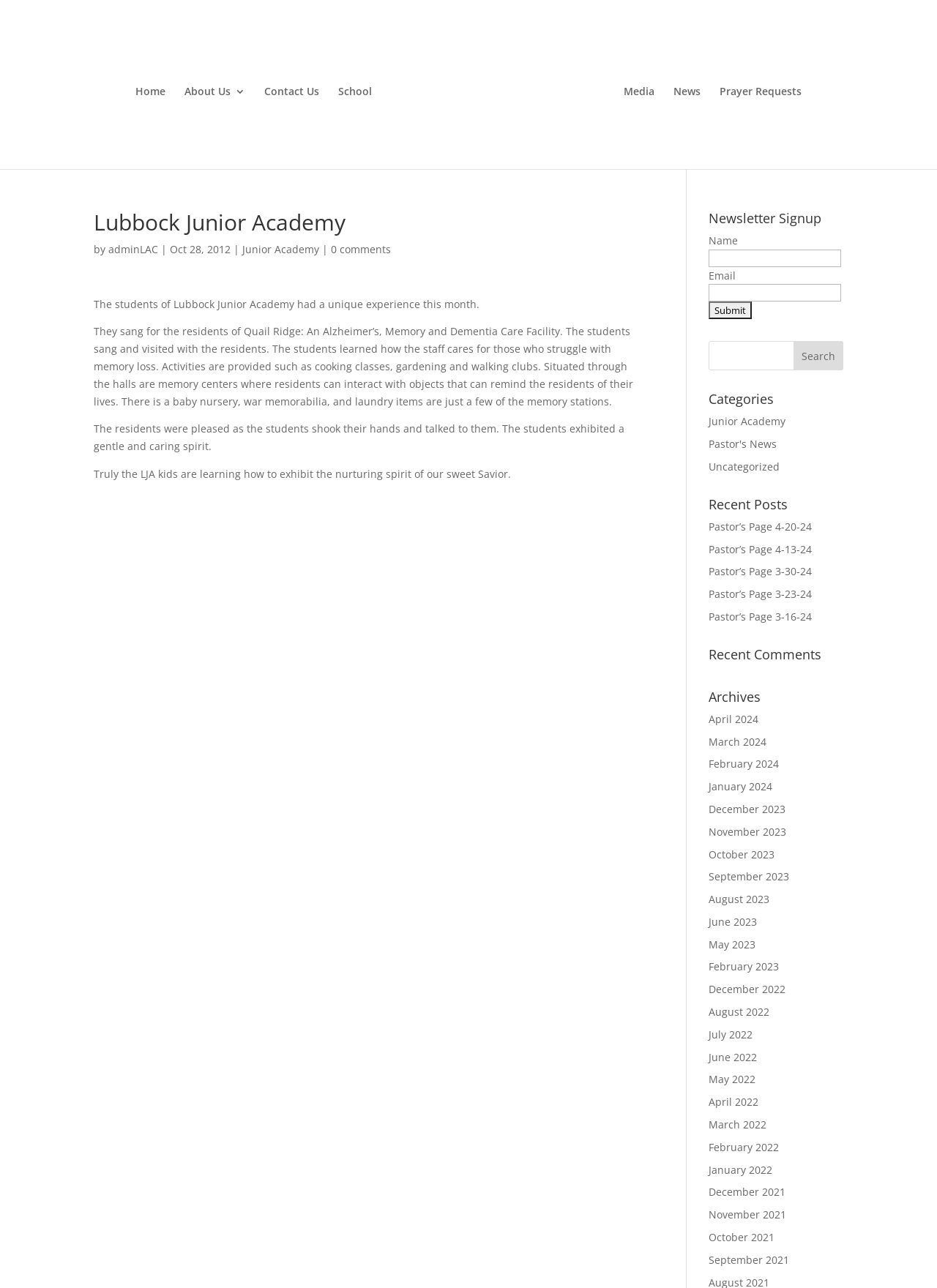Please provide a short answer using a single word or phrase for the question:
What is the topic of the article?

Students singing at a care facility